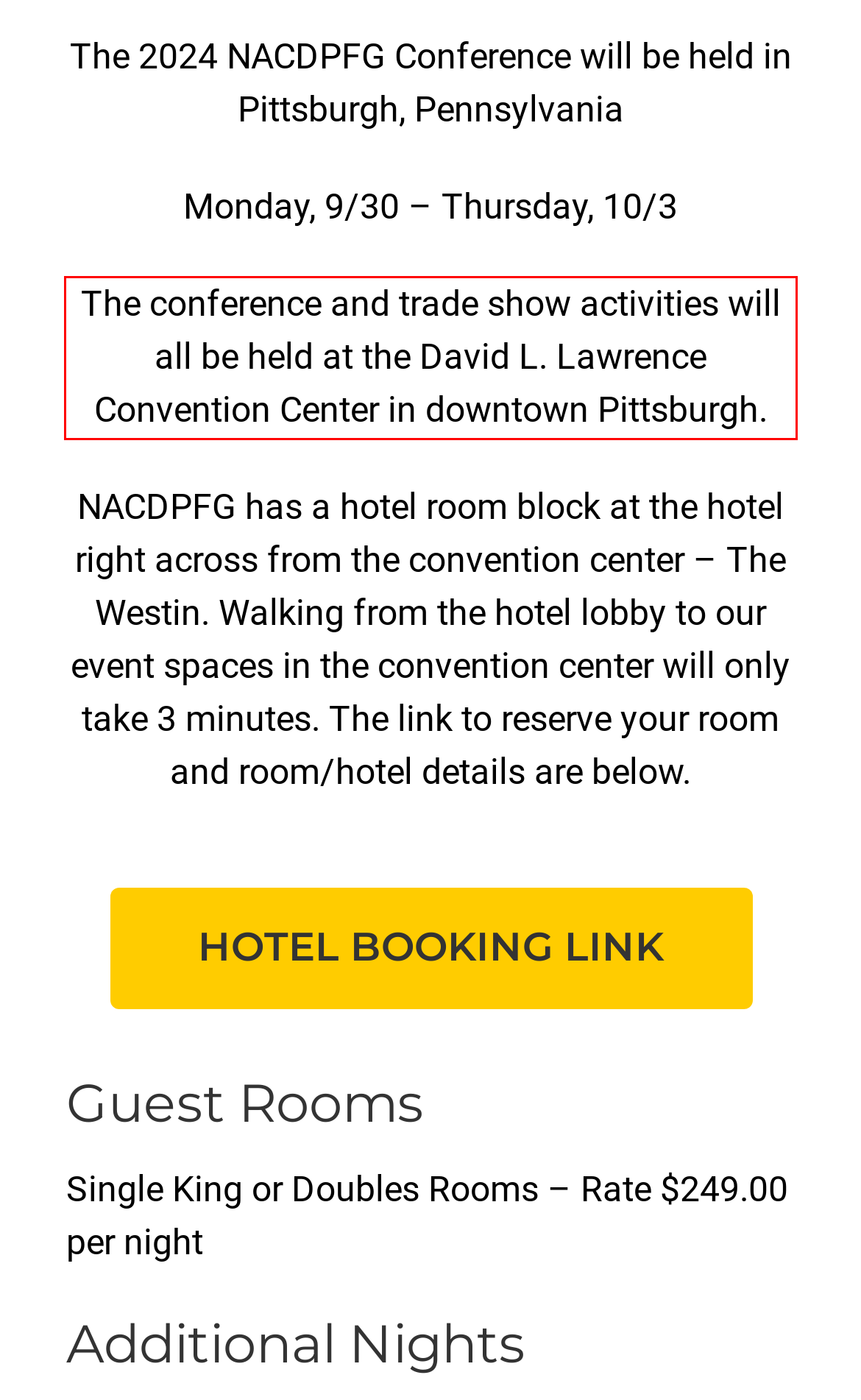Identify the text inside the red bounding box in the provided webpage screenshot and transcribe it.

The conference and trade show activities will all be held at the David L. Lawrence Convention Center in downtown Pittsburgh.